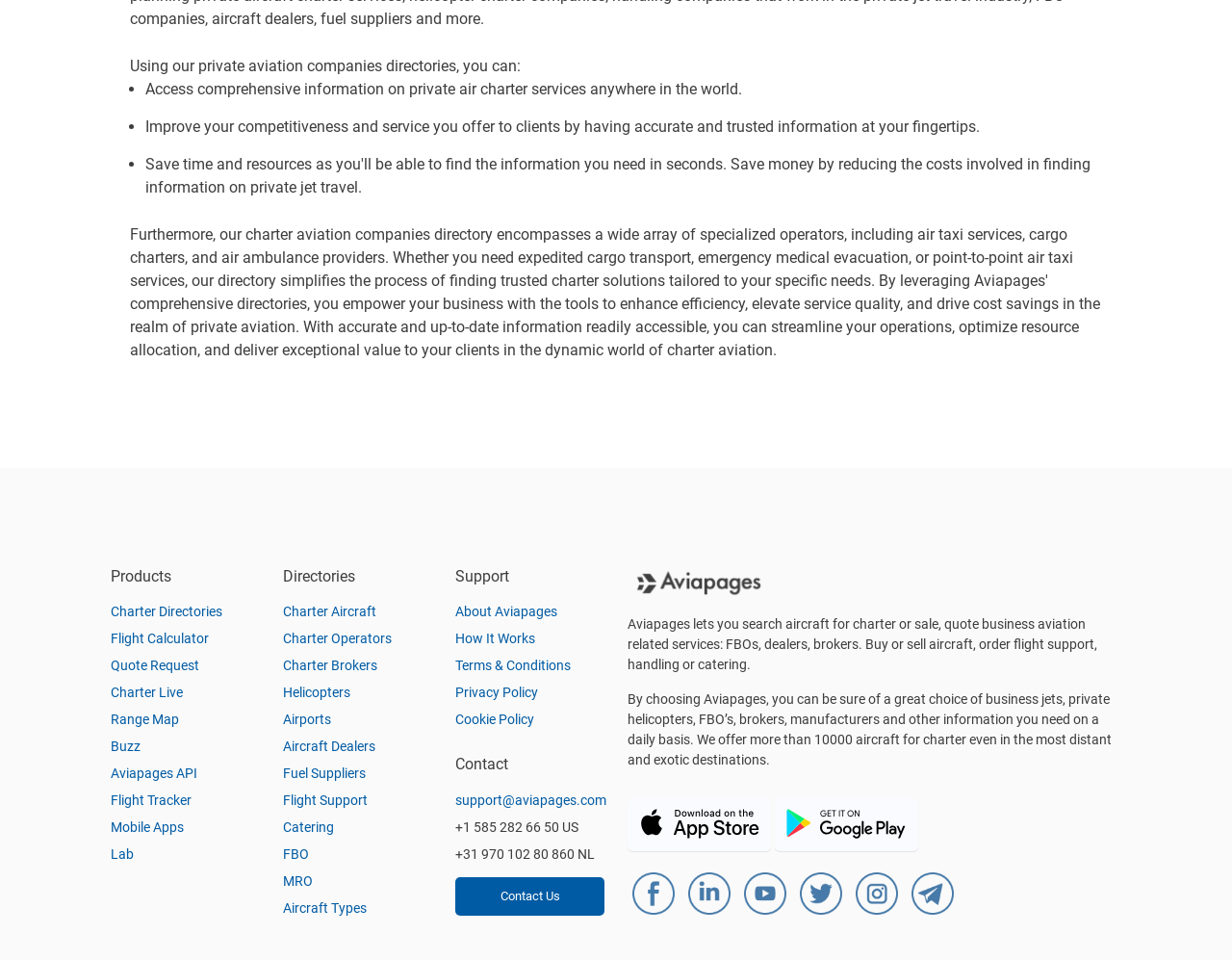Specify the bounding box coordinates of the element's area that should be clicked to execute the given instruction: "Get information on charter operators". The coordinates should be four float numbers between 0 and 1, i.e., [left, top, right, bottom].

[0.23, 0.657, 0.318, 0.673]